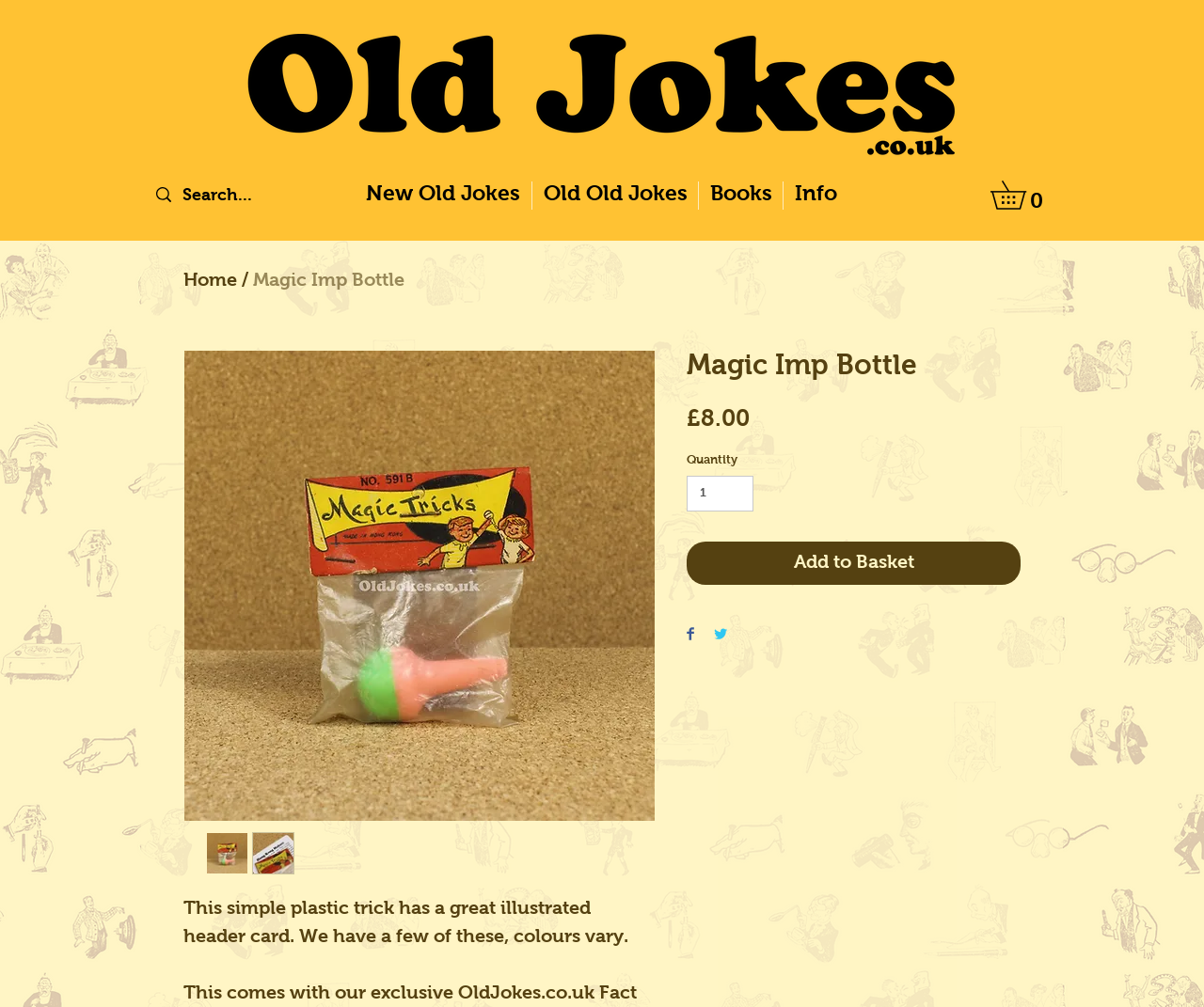Locate the UI element that matches the description Books in the webpage screenshot. Return the bounding box coordinates in the format (top-left x, top-left y, bottom-right x, bottom-right y), with values ranging from 0 to 1.

[0.58, 0.18, 0.65, 0.208]